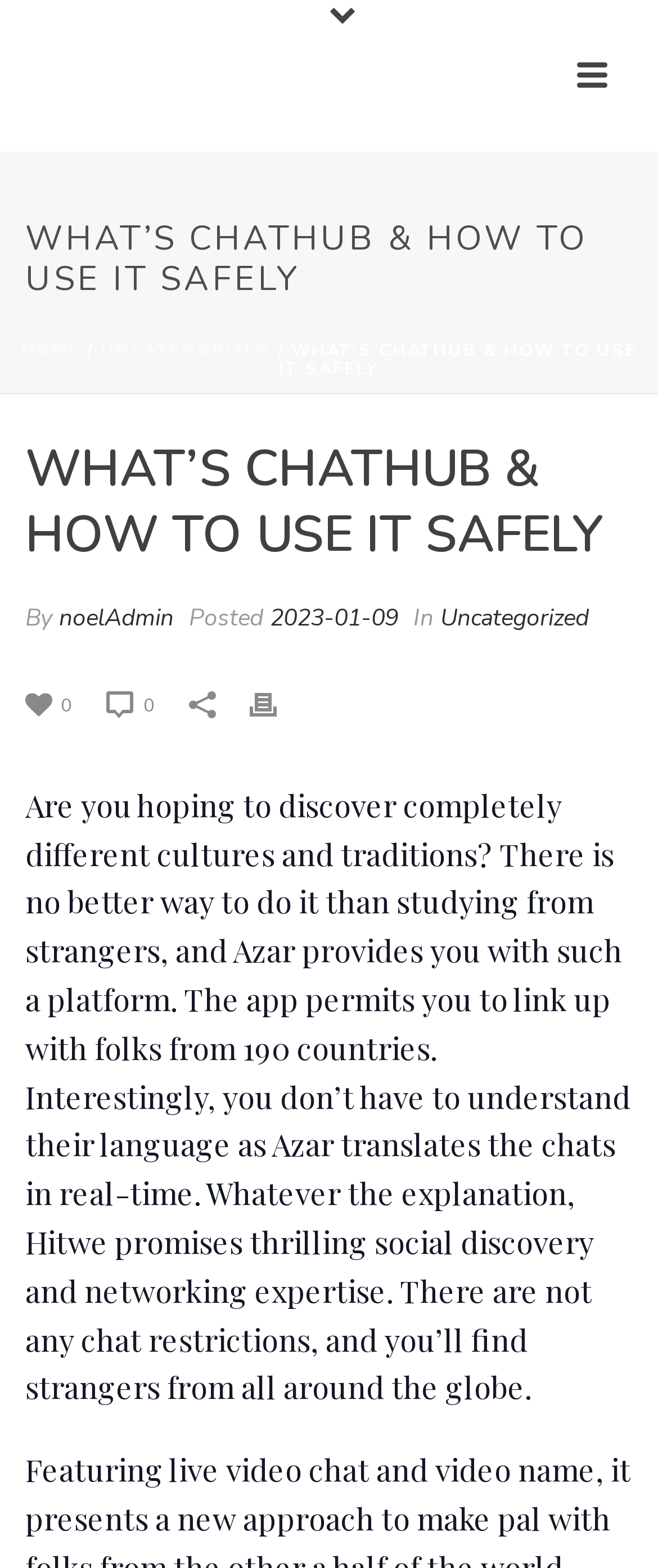Answer the following query concisely with a single word or phrase:
How many images are there in the top section of the webpage?

2